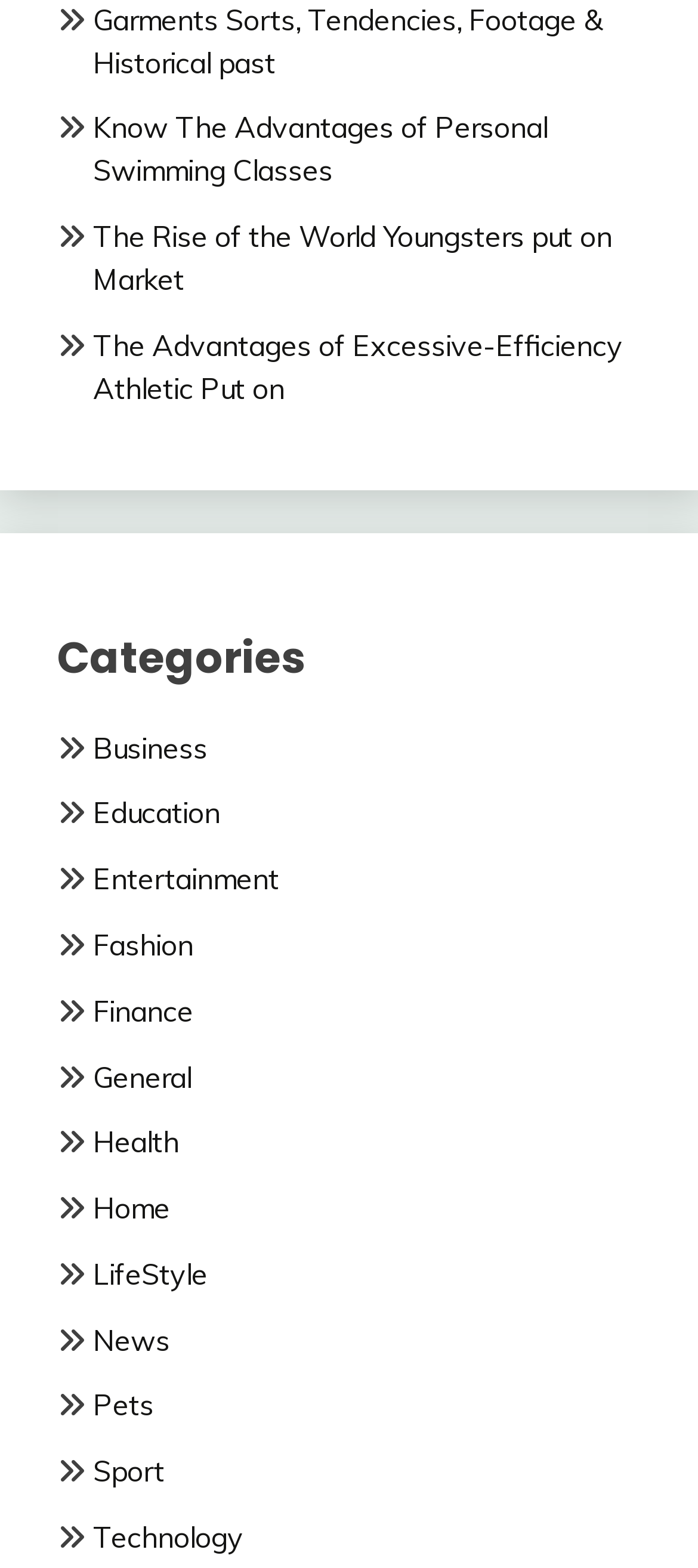Predict the bounding box coordinates of the area that should be clicked to accomplish the following instruction: "Read about the Advantages of Personal Swimming Classes". The bounding box coordinates should consist of four float numbers between 0 and 1, i.e., [left, top, right, bottom].

[0.133, 0.07, 0.785, 0.12]